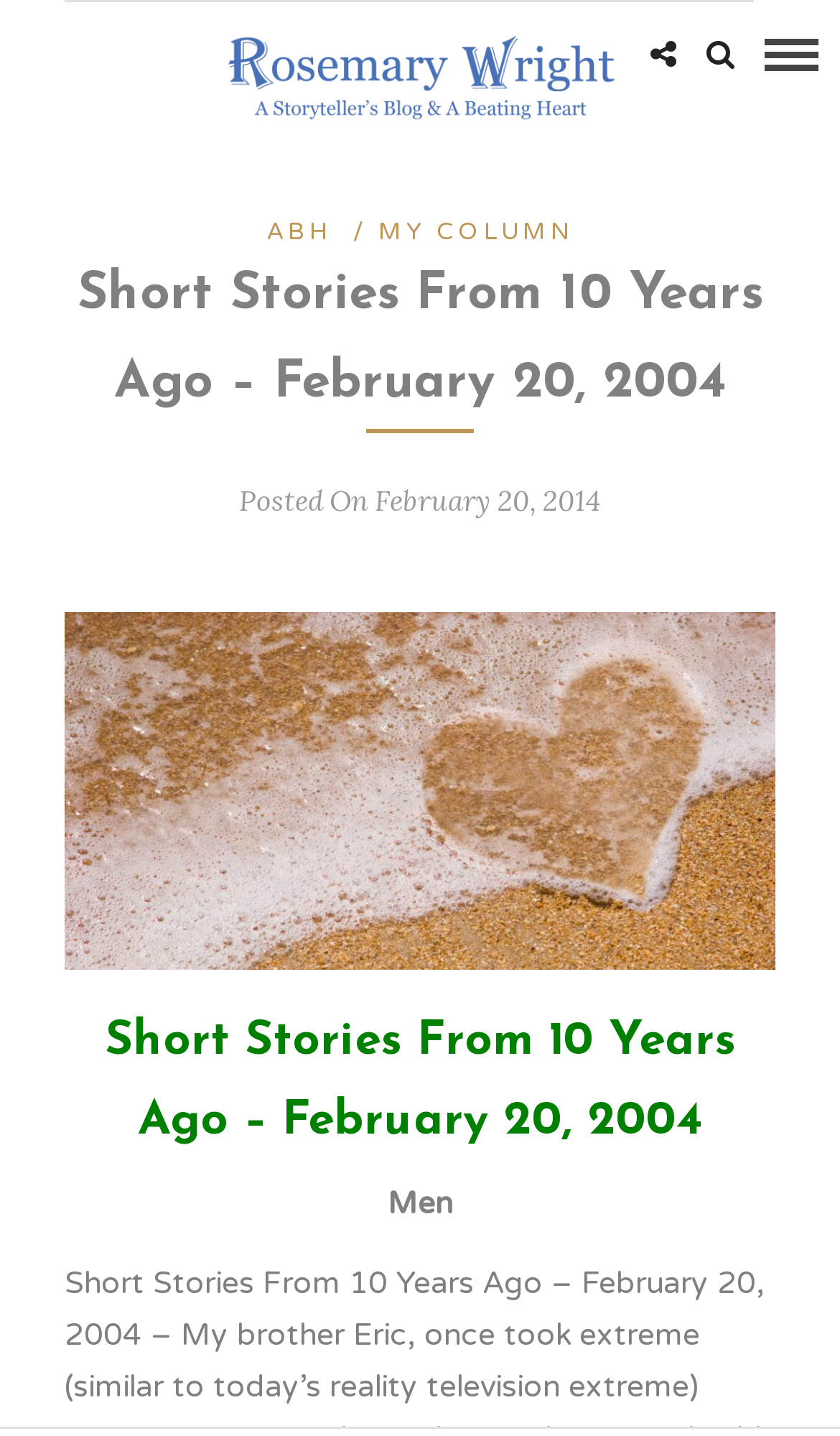Determine the bounding box coordinates for the UI element with the following description: "ABH". The coordinates should be four float numbers between 0 and 1, represented as [left, top, right, bottom].

[0.317, 0.151, 0.394, 0.171]